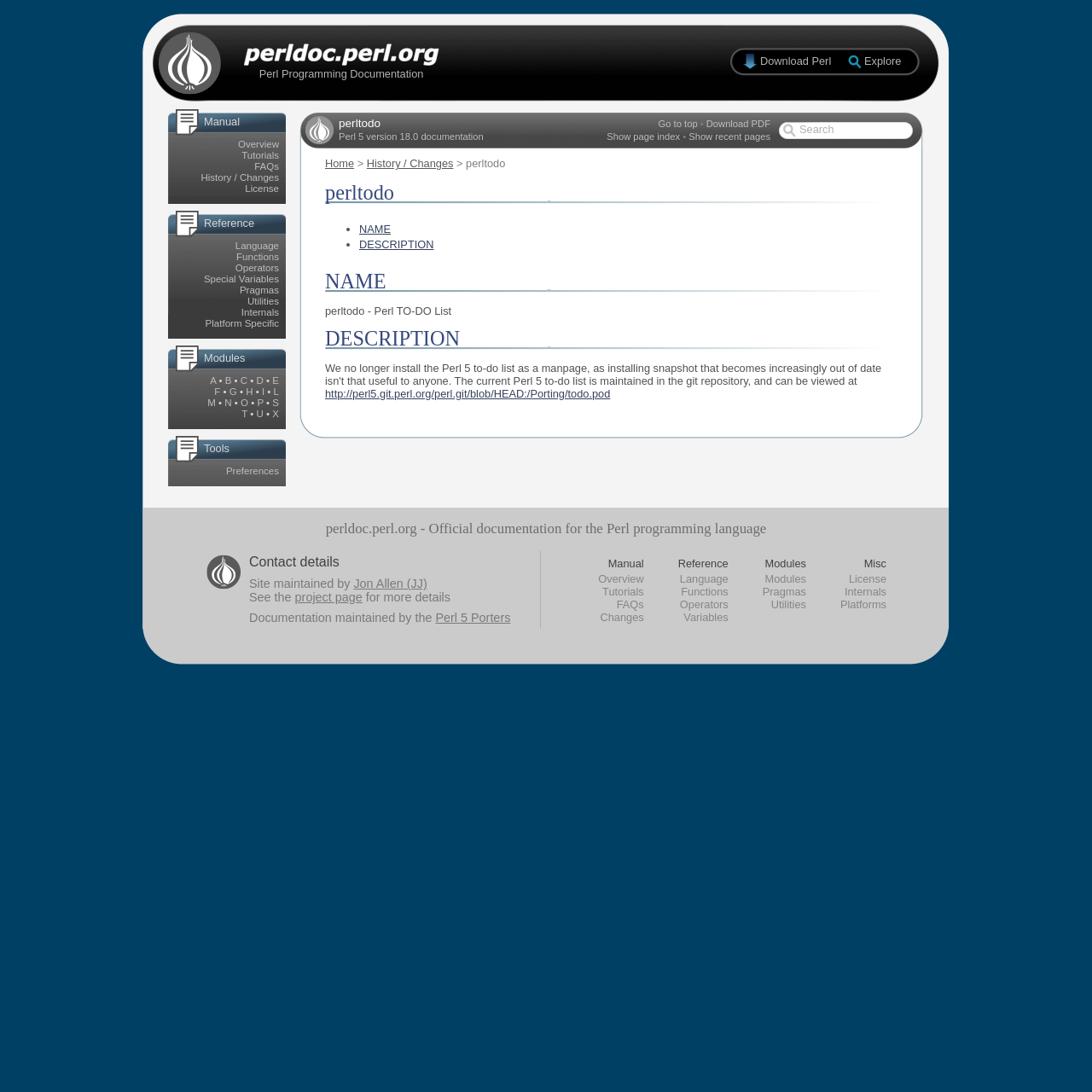Find the bounding box of the UI element described as: "Show recent pages". The bounding box coordinates should be given as four float values between 0 and 1, i.e., [left, top, right, bottom].

[0.631, 0.12, 0.705, 0.13]